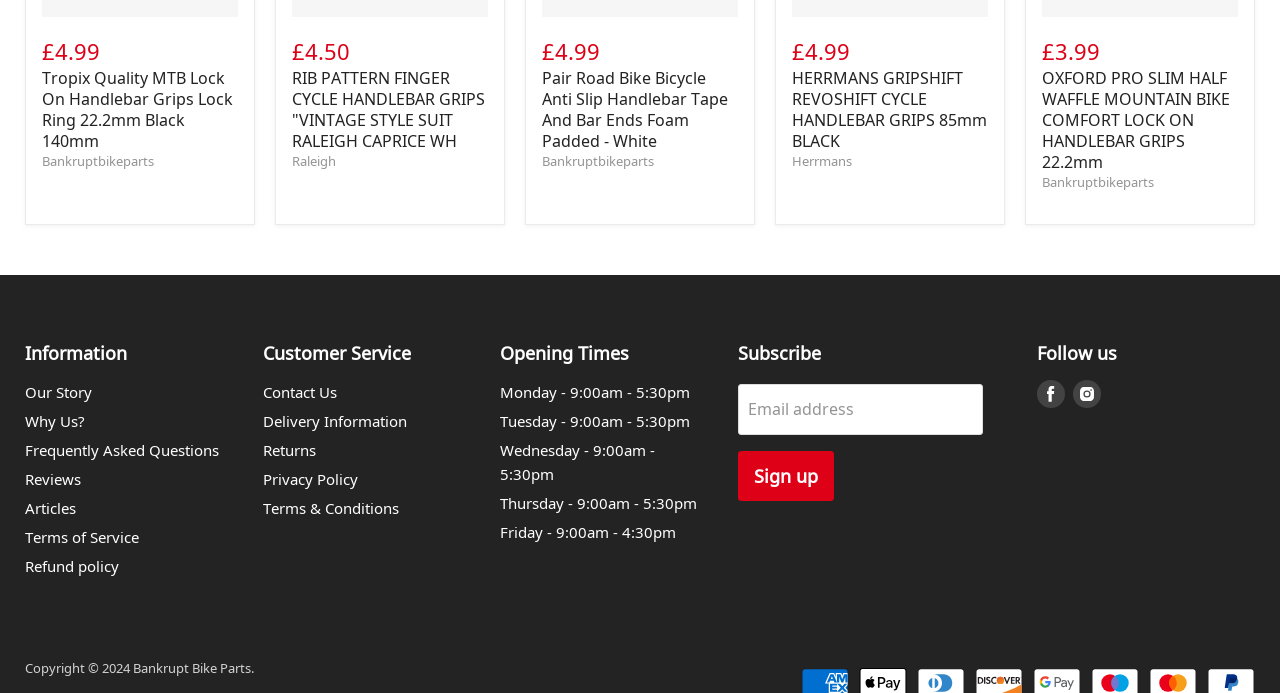Determine the coordinates of the bounding box that should be clicked to complete the instruction: "Visit Bankruptbikeparts website". The coordinates should be represented by four float numbers between 0 and 1: [left, top, right, bottom].

[0.033, 0.217, 0.12, 0.245]